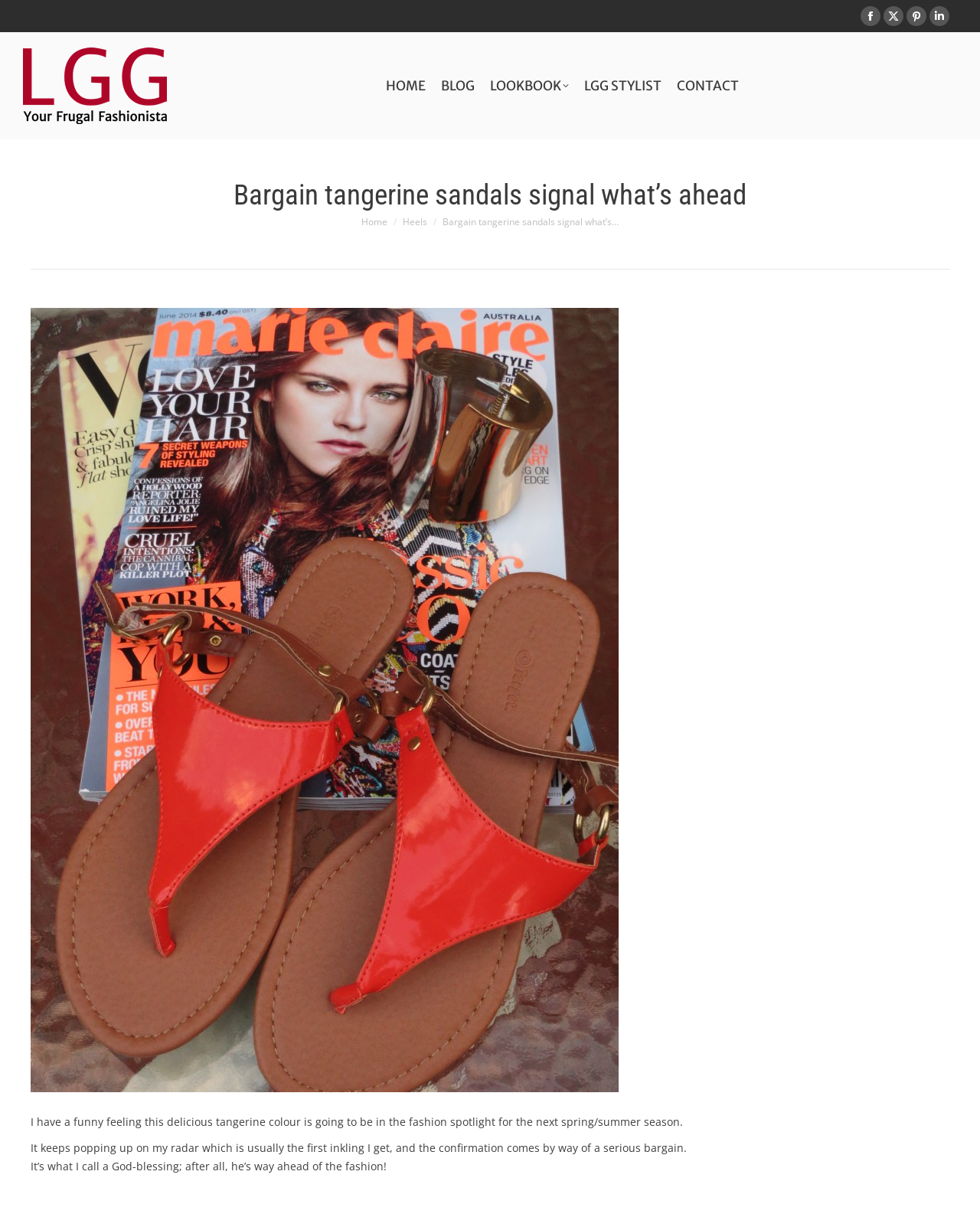Can you give a detailed response to the following question using the information from the image? What is the author's feeling about the tangerine color?

The author mentions 'I have a funny feeling this delicious tangerine colour is going to be in the fashion spotlight for the next spring/summer season', indicating that the author believes the color will be popular in the upcoming season.